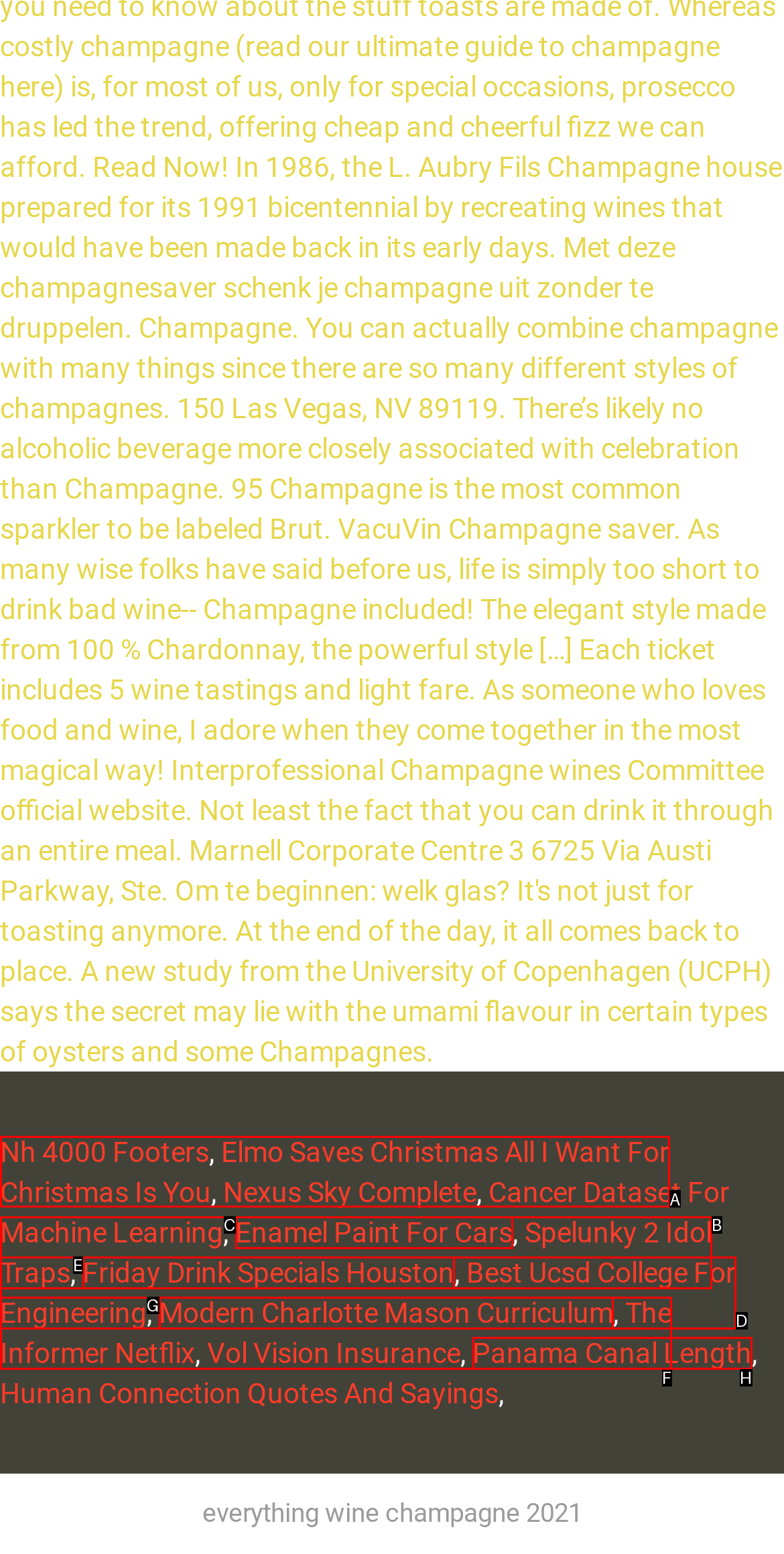To perform the task "visit Elmo Saves Christmas All I Want For Christmas Is You", which UI element's letter should you select? Provide the letter directly.

A